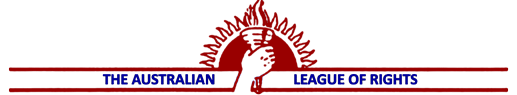What is the object held by the hand? Observe the screenshot and provide a one-word or short phrase answer.

Torch